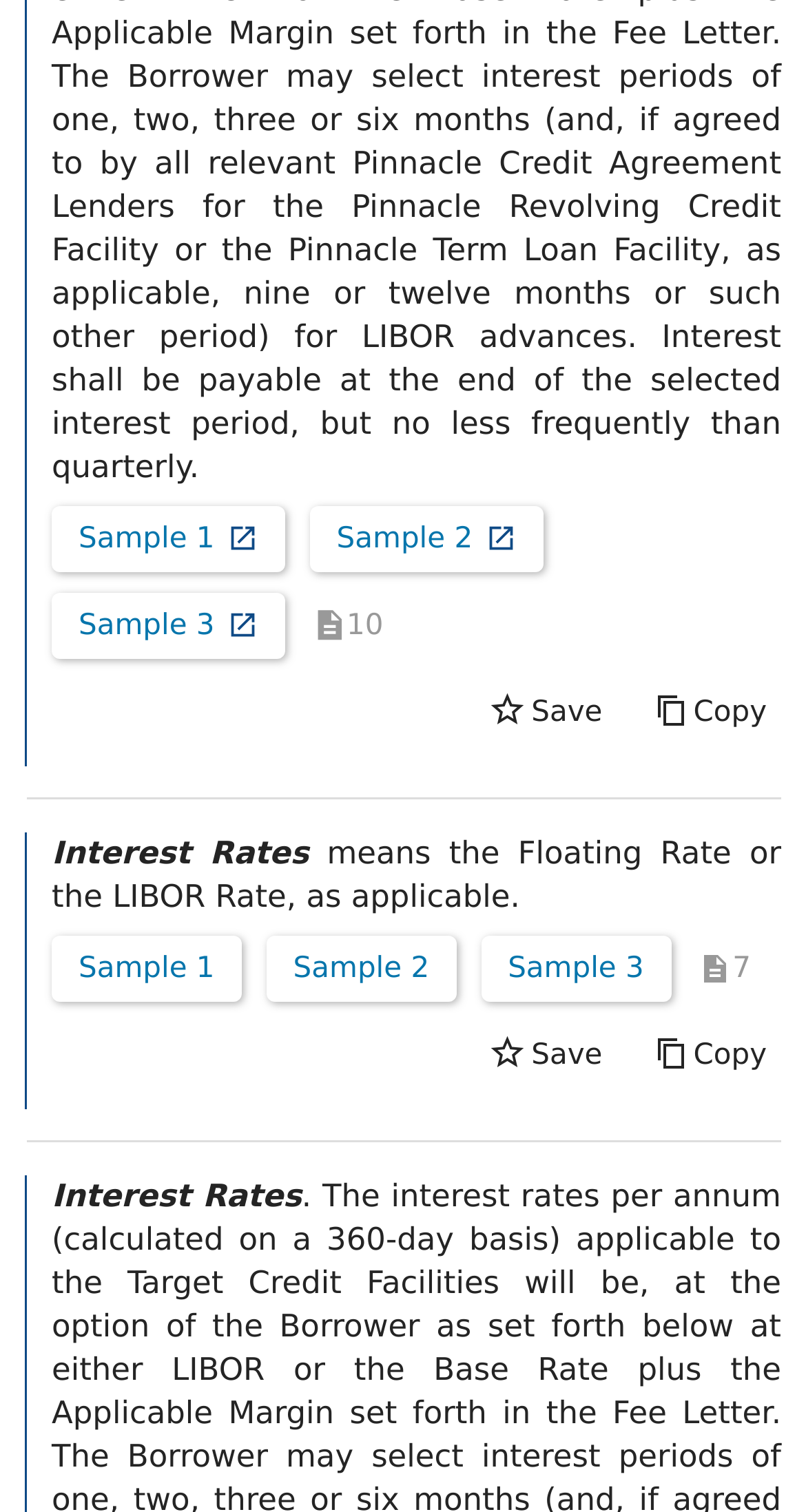Using the information in the image, give a detailed answer to the following question: What is the LIBOR Rate?

According to the text, 'Interest Rates means the Floating Rate or the LIBOR Rate, as applicable.' This implies that LIBOR Rate is a type of interest rate.